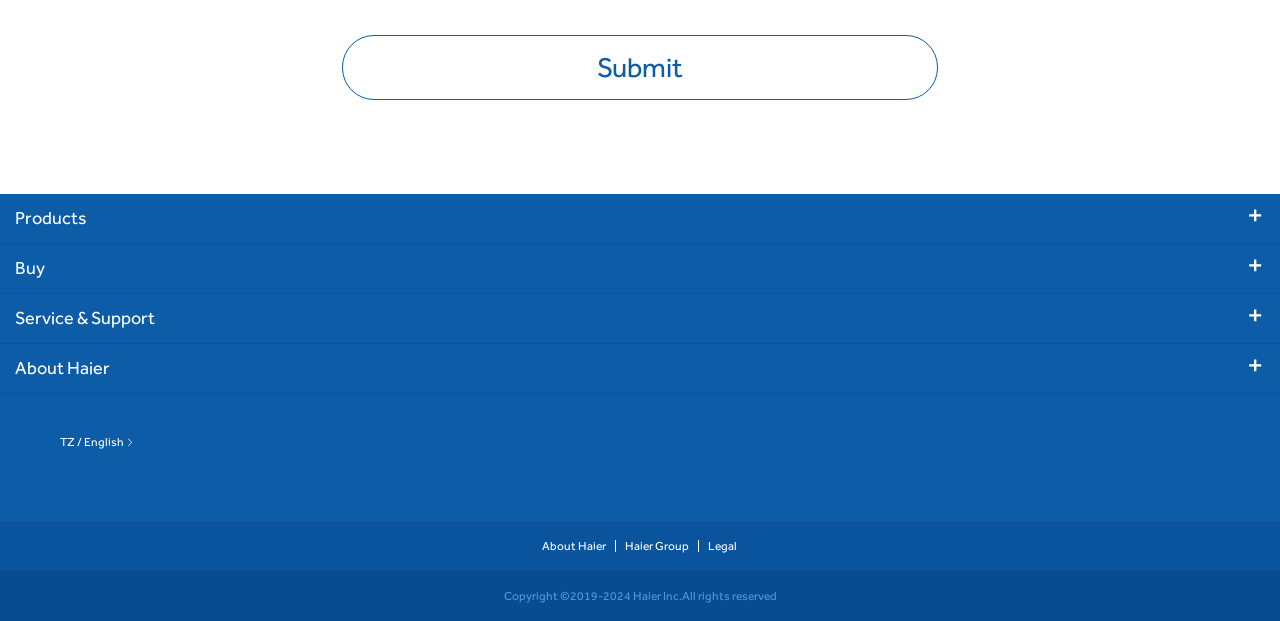What is the first link on the webpage?
Your answer should be a single word or phrase derived from the screenshot.

Products